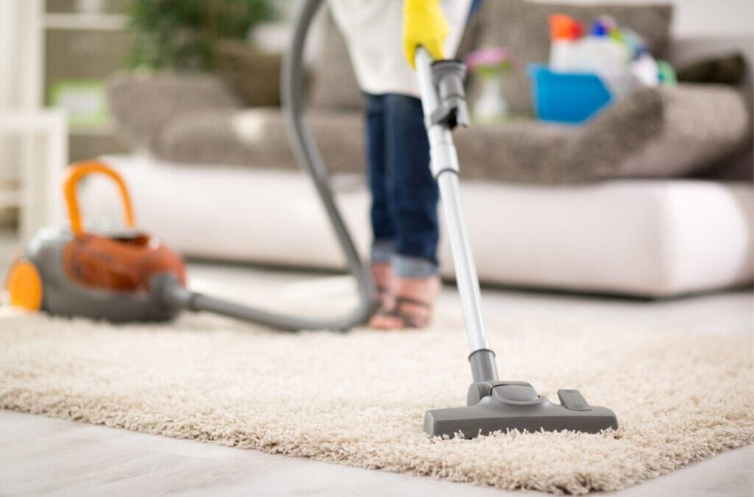Refer to the screenshot and answer the following question in detail:
What challenge do seniors face that caregivers can alleviate?

The accompanying article explores how caregivers can alleviate the burden of housework for seniors, particularly those facing physical challenges like joint pain, which can make it difficult for them to perform household chores on their own.